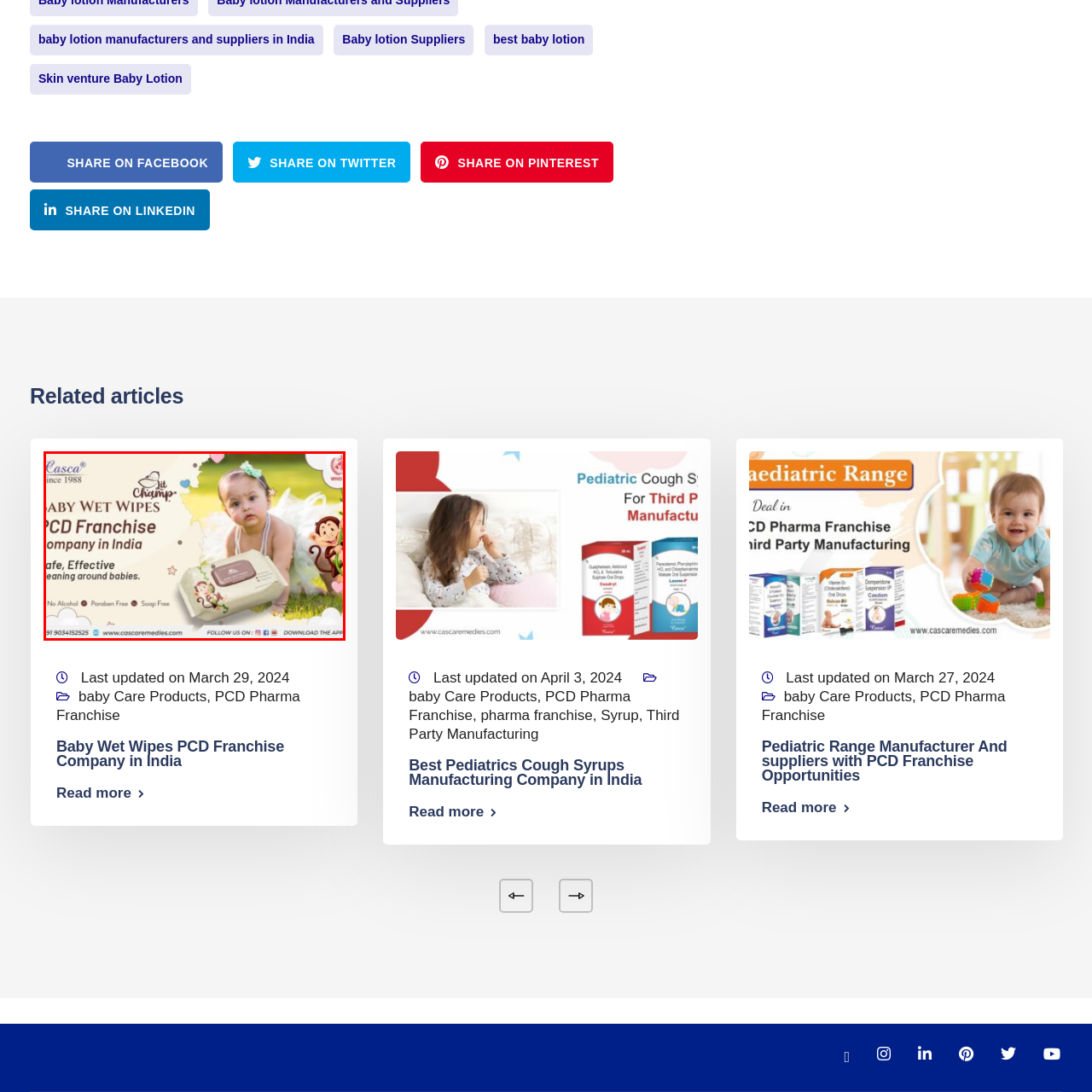What is the target audience of the product? Inspect the image encased in the red bounding box and answer using only one word or a brief phrase.

Parents